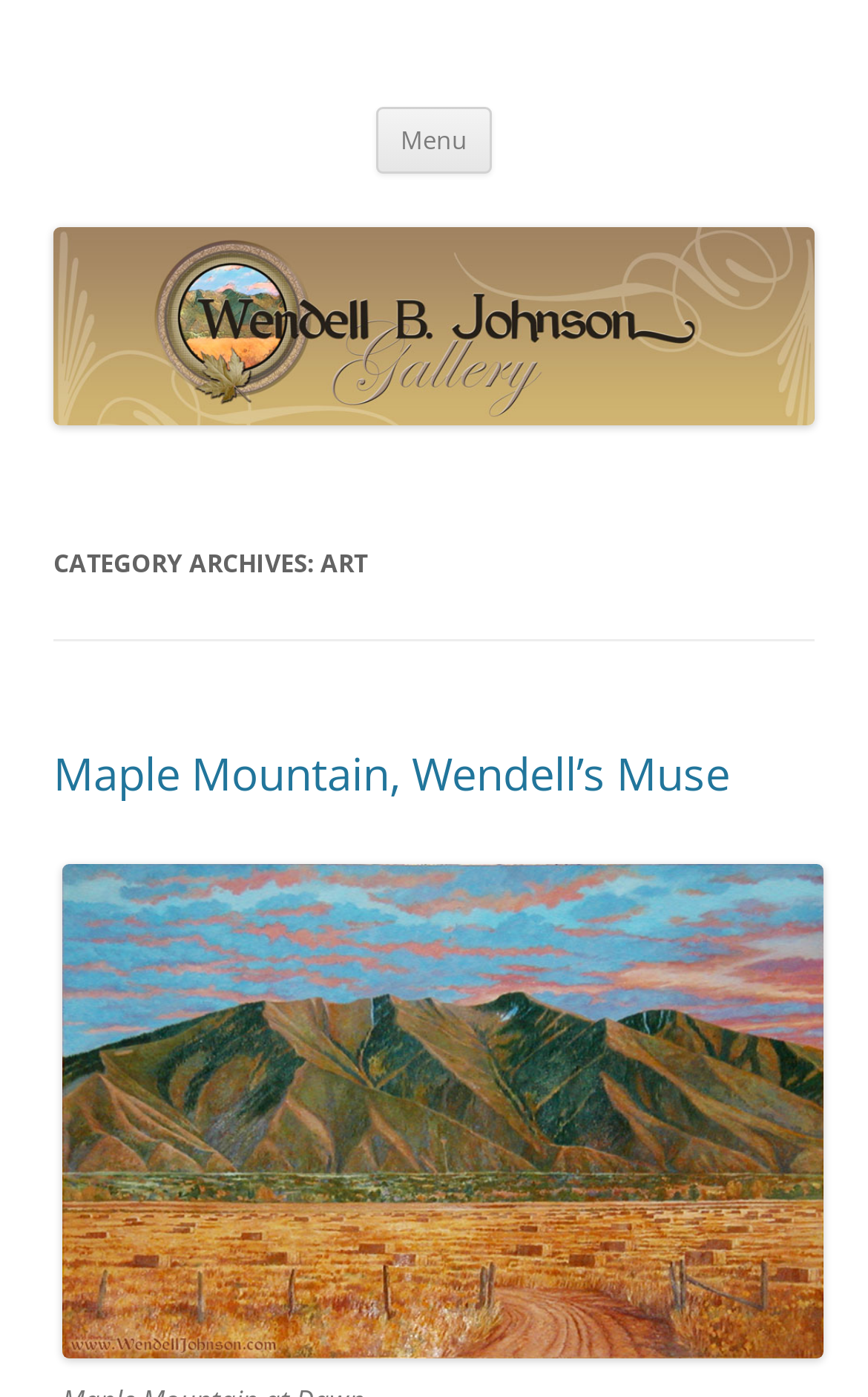What is the name of the mountain in the first artwork?
Based on the image content, provide your answer in one word or a short phrase.

Maple Mountain